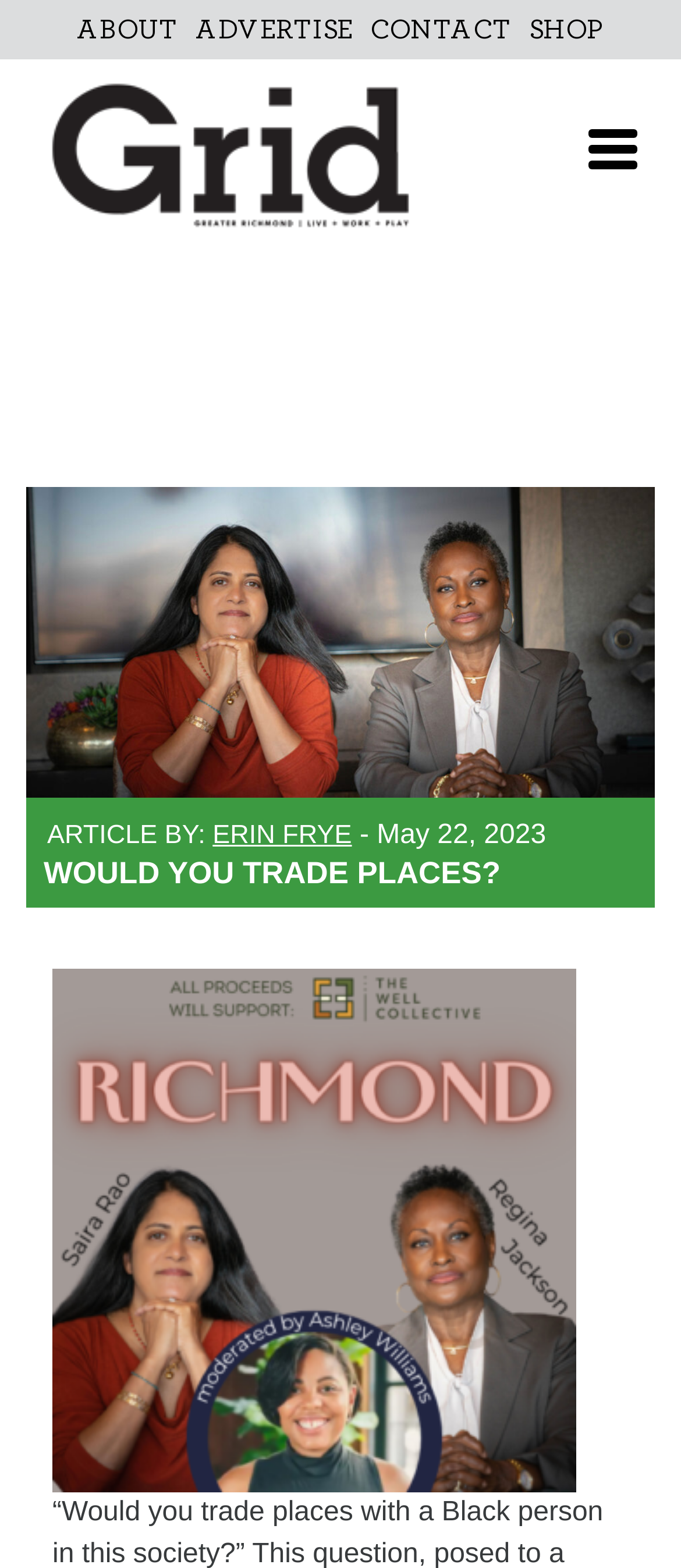What is the author of the article?
Please answer the question with a detailed response using the information from the screenshot.

I looked for the author's name in the article section and found it next to 'ARTICLE BY:', which is 'ERIN FRYE'.